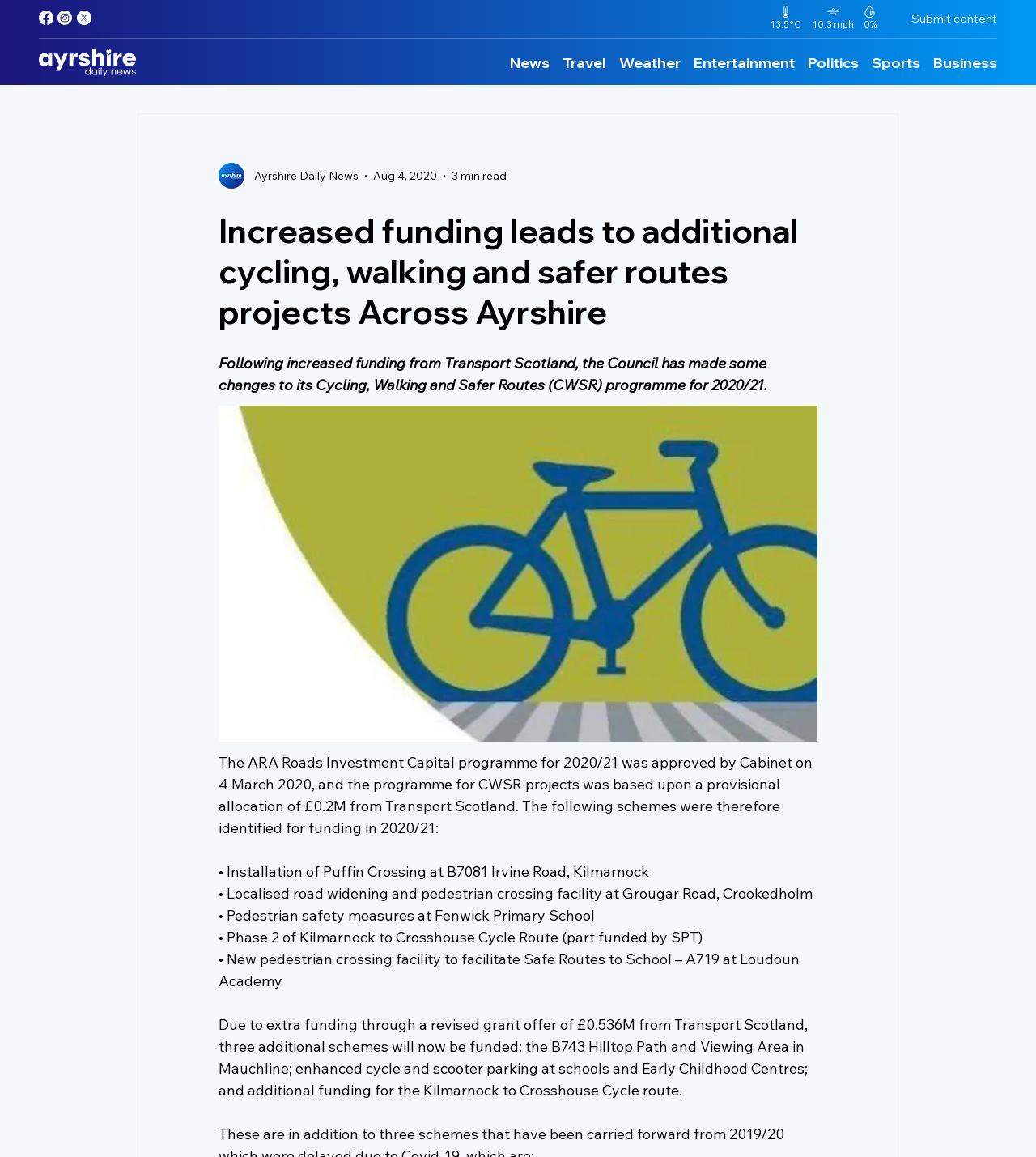Determine the bounding box coordinates for the region that must be clicked to execute the following instruction: "Select a date from the schedule".

None